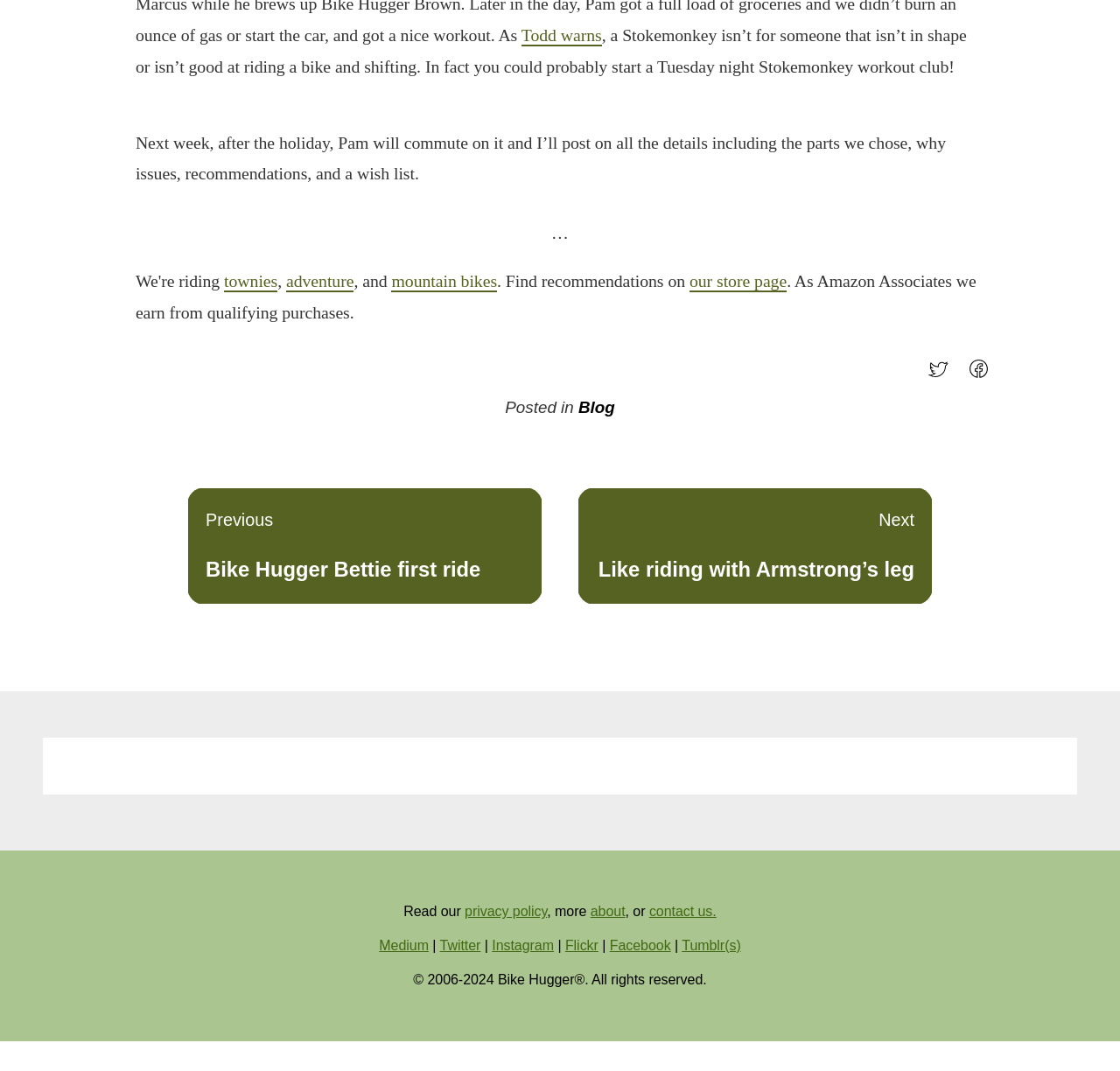Give a concise answer using only one word or phrase for this question:
What type of bike is Todd warning about?

Stokemonkey